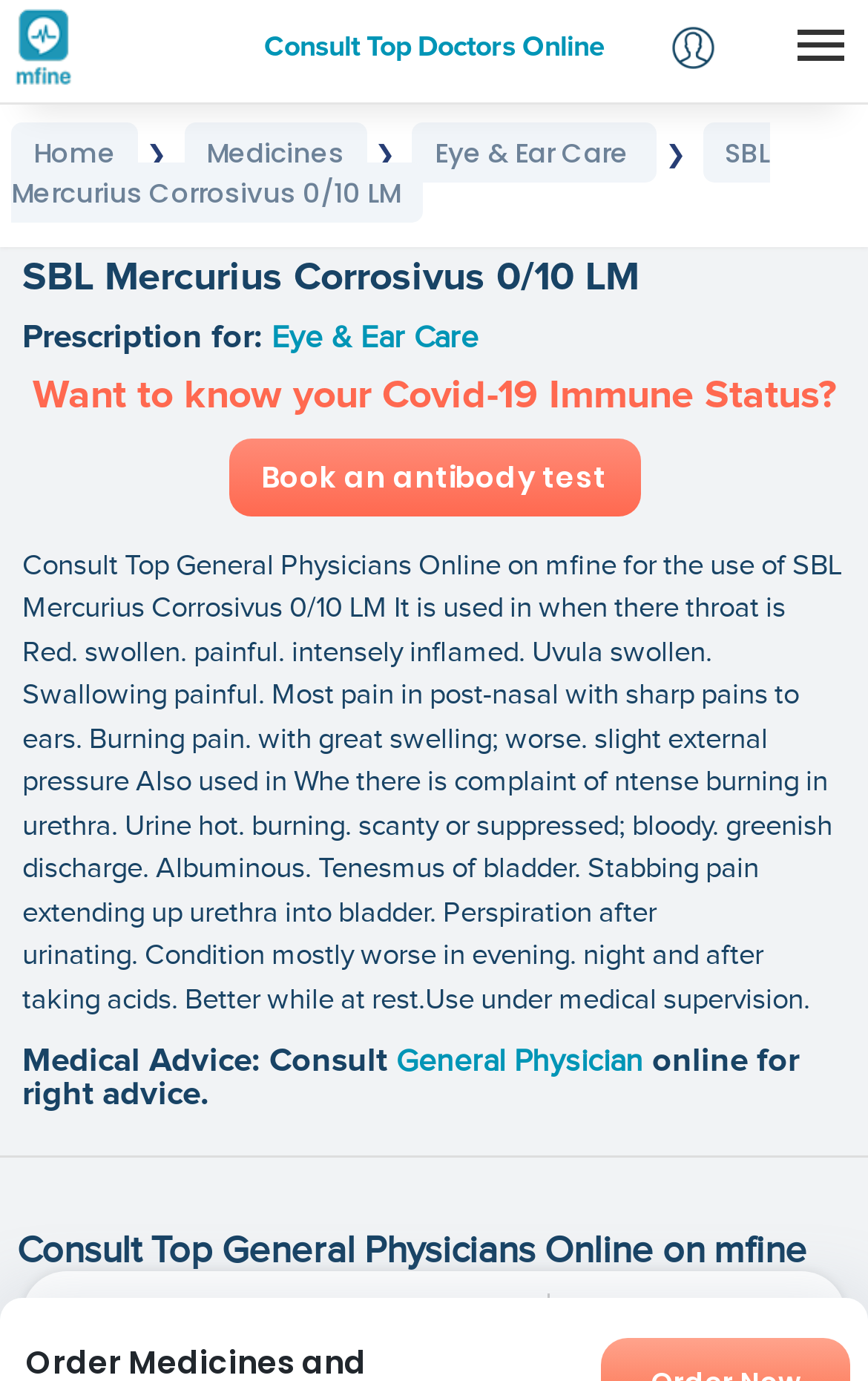Please provide the bounding box coordinates for the UI element as described: "Eye & Ear Care". The coordinates must be four floats between 0 and 1, represented as [left, top, right, bottom].

[0.475, 0.089, 0.757, 0.132]